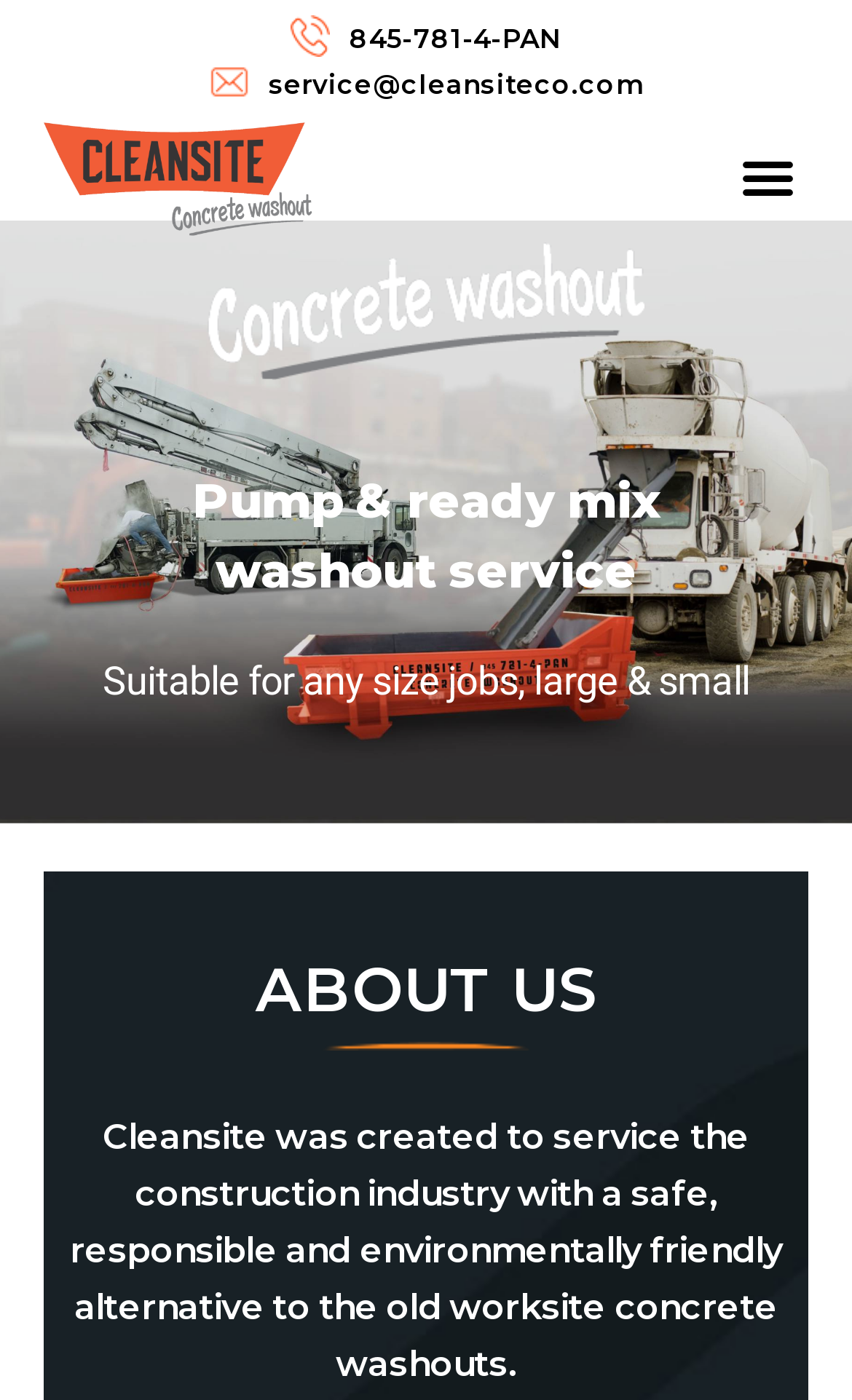Provide a single word or phrase to answer the given question: 
What is the company's phone number?

845-781-4-PAN